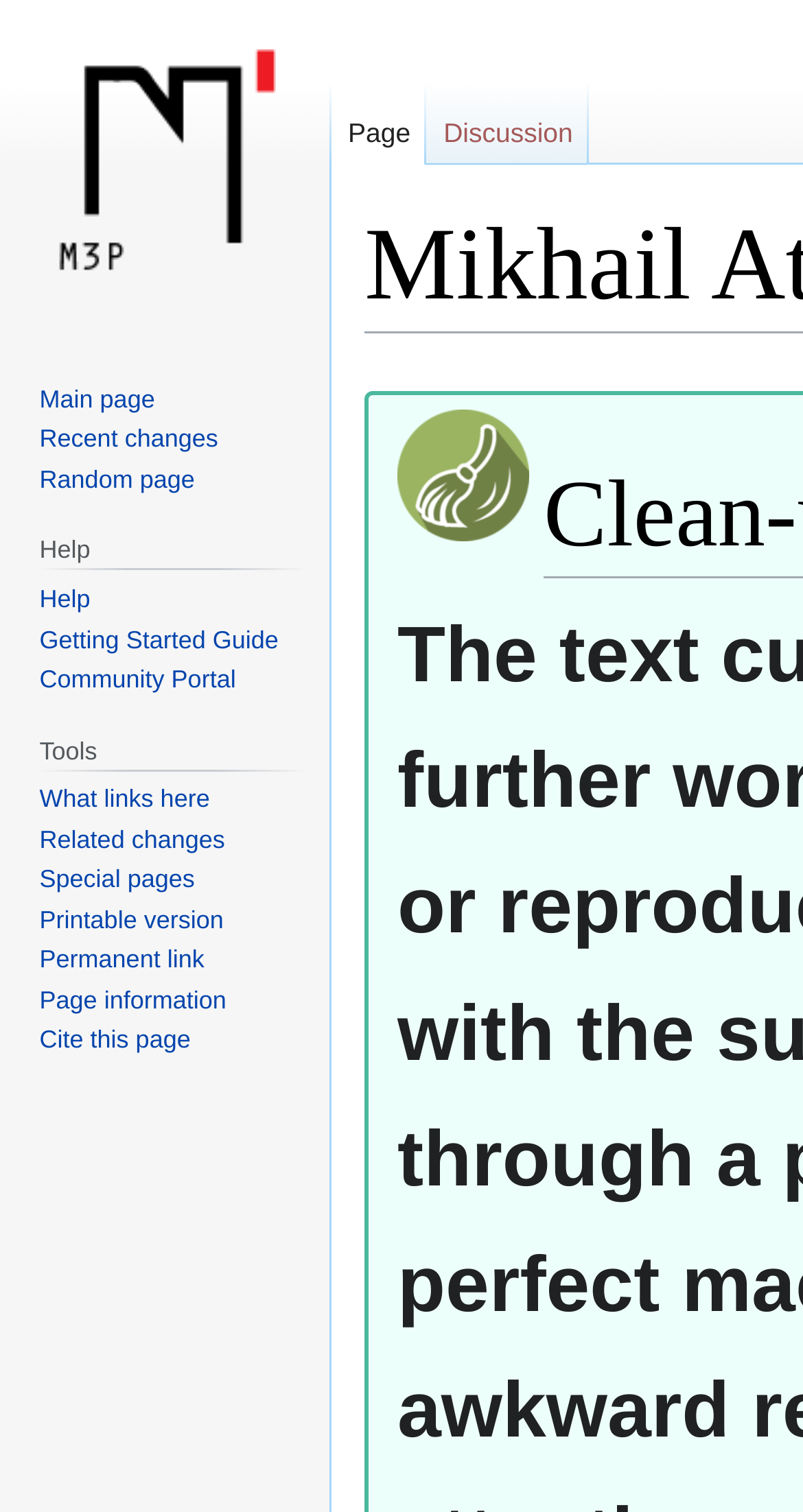How many navigation sections are there?
From the screenshot, supply a one-word or short-phrase answer.

3